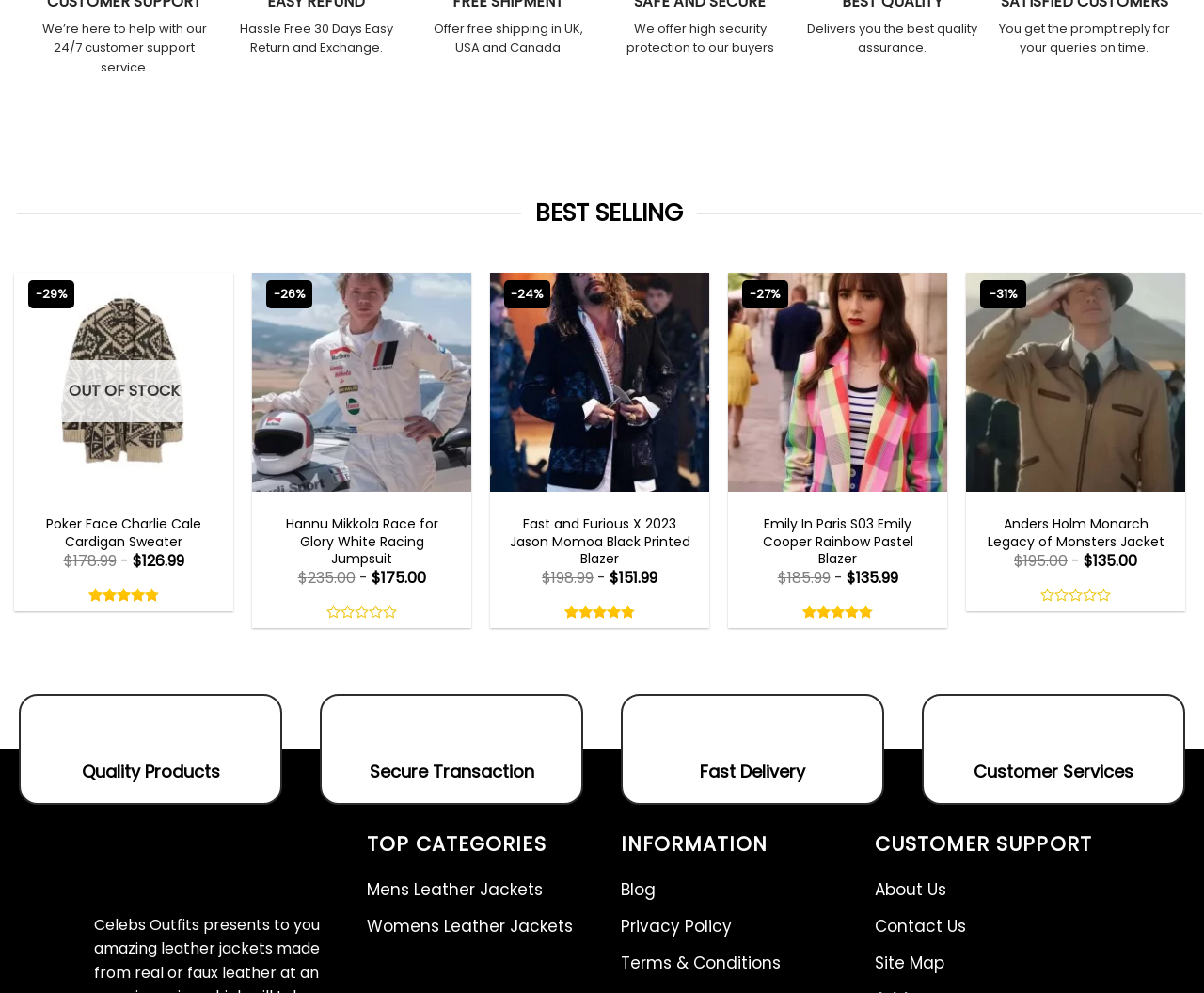What is the average rating of the products on this webpage?
Using the visual information, respond with a single word or phrase.

4.75 out of 5